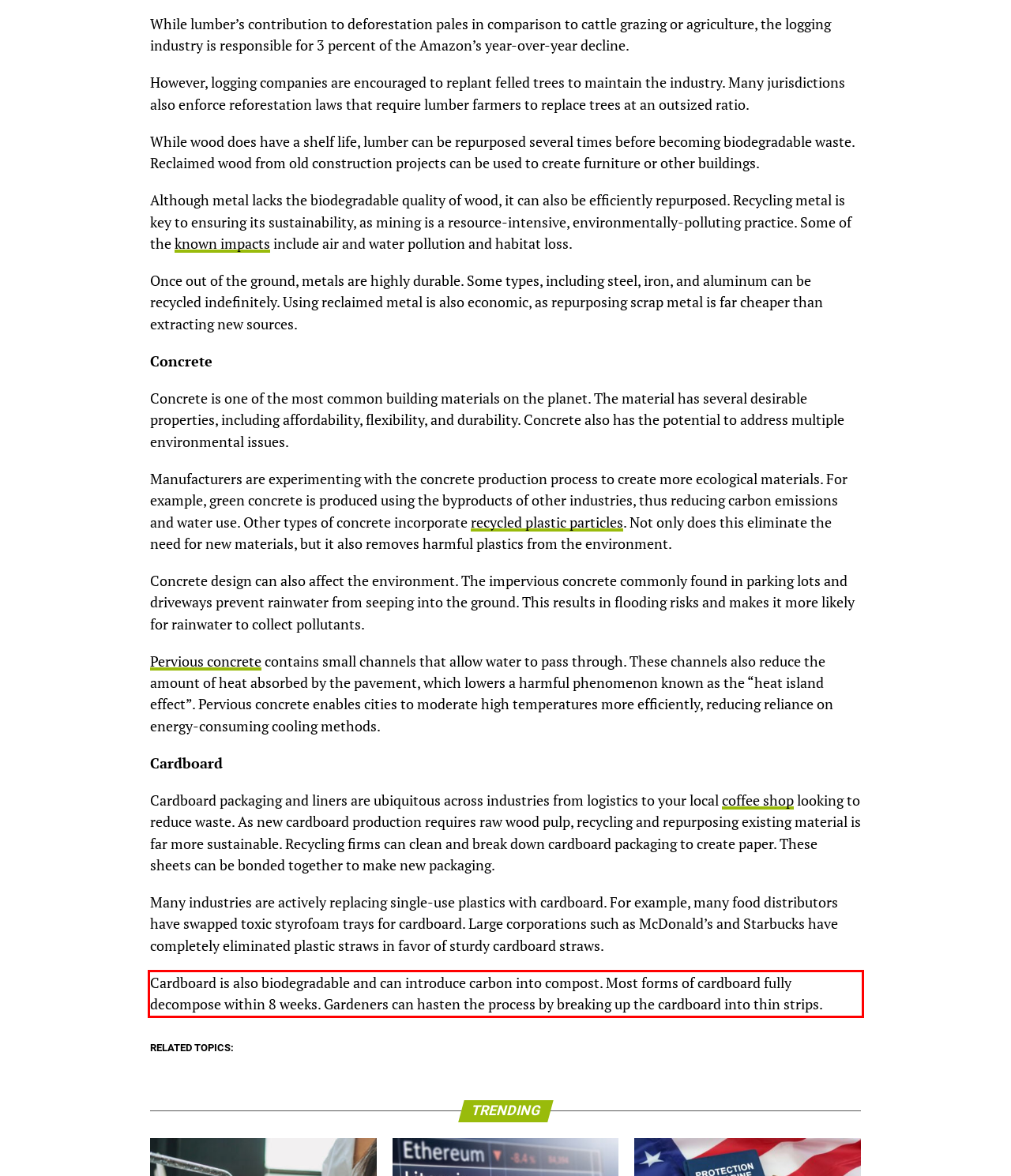Please identify and extract the text from the UI element that is surrounded by a red bounding box in the provided webpage screenshot.

Cardboard is also biodegradable and can introduce carbon into compost. Most forms of cardboard fully decompose within 8 weeks. Gardeners can hasten the process by breaking up the cardboard into thin strips.